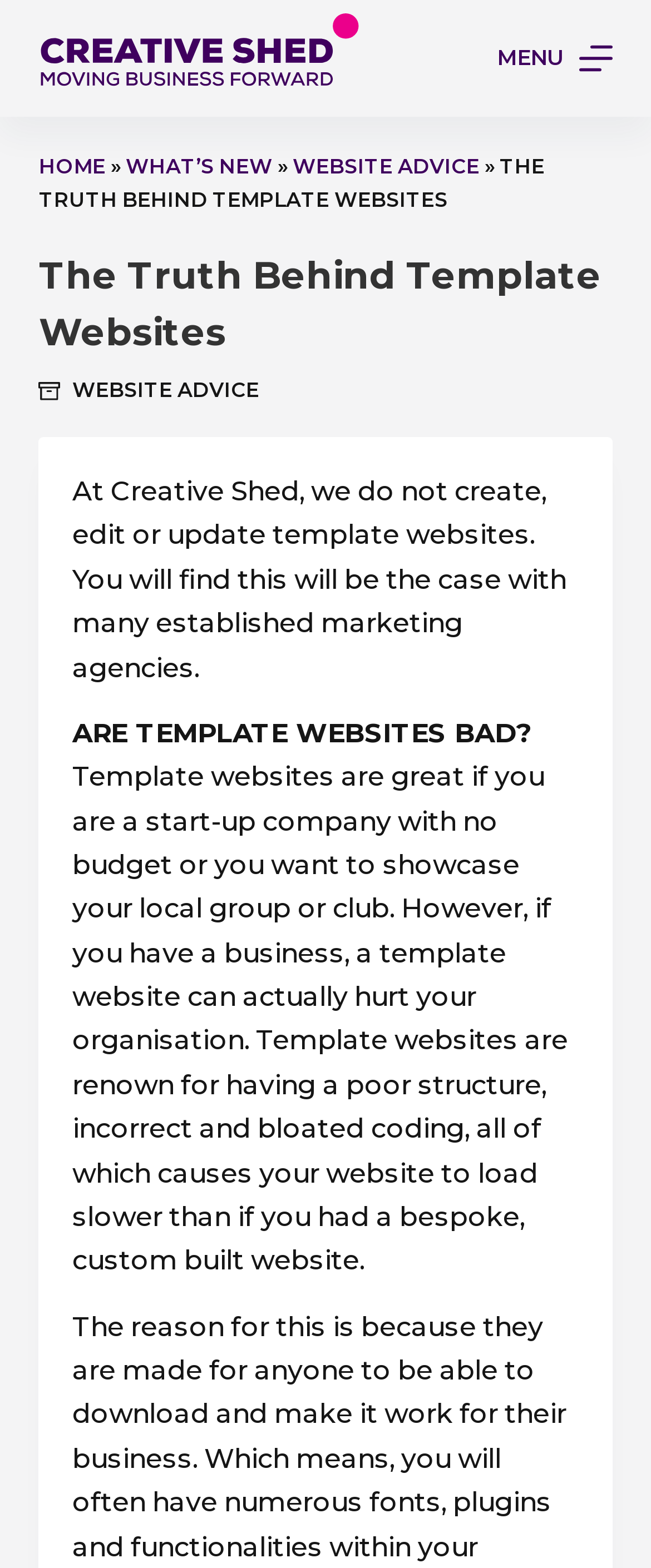Please find and report the primary heading text from the webpage.

The Truth Behind Template Websites